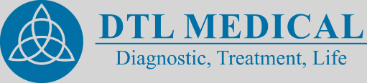What is the shape of the emblem in the logo?
Provide a detailed and extensive answer to the question.

The caption describes the design of the logo as incorporating a visually appealing circular emblem, which suggests that the shape of the emblem is circular.